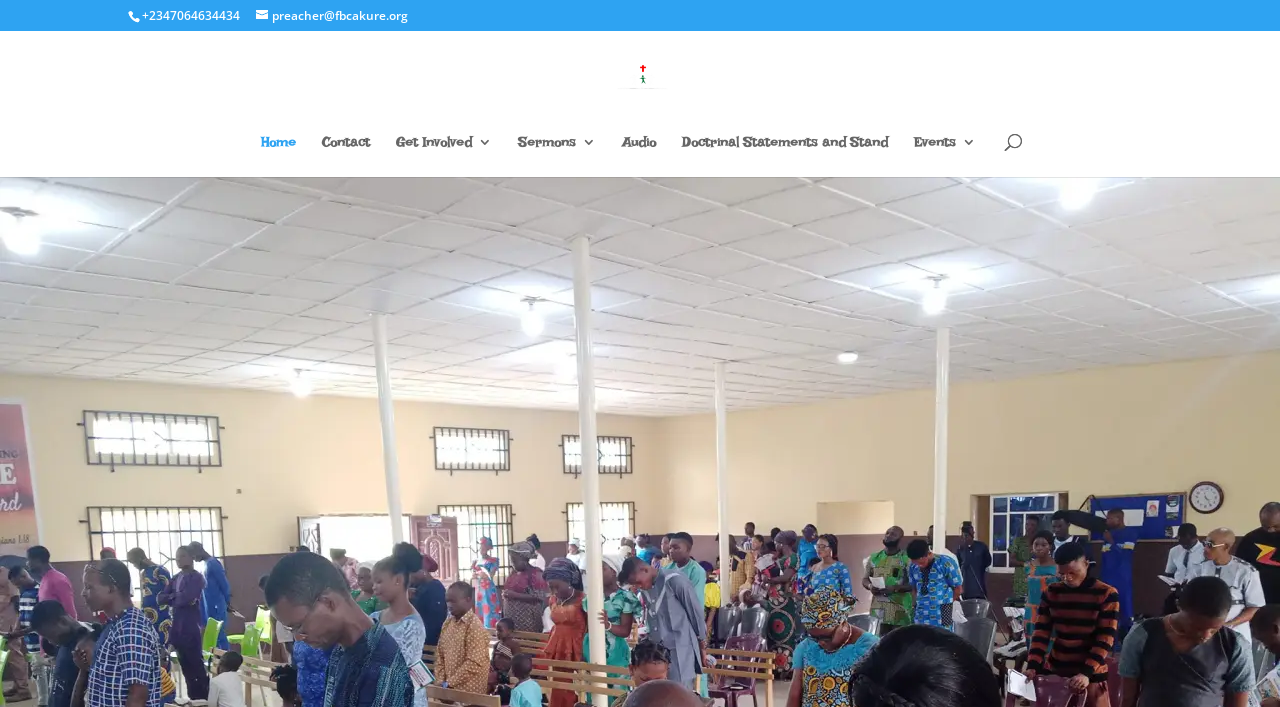Provide a short, one-word or phrase answer to the question below:
What is the text on the image?

Fellowship Baptist Church Akure